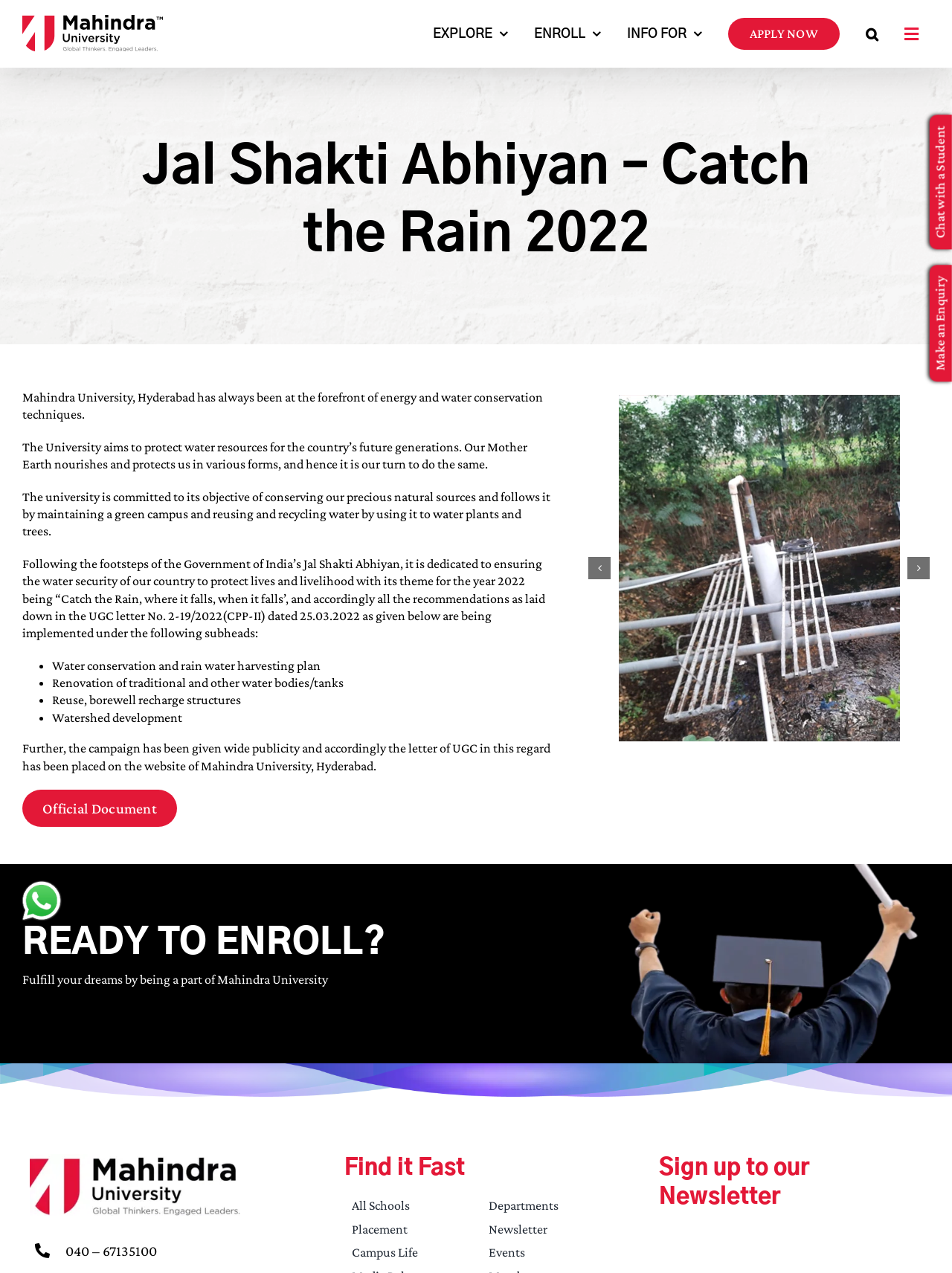Provide a short, one-word or phrase answer to the question below:
How many links are there in the main menu?

4